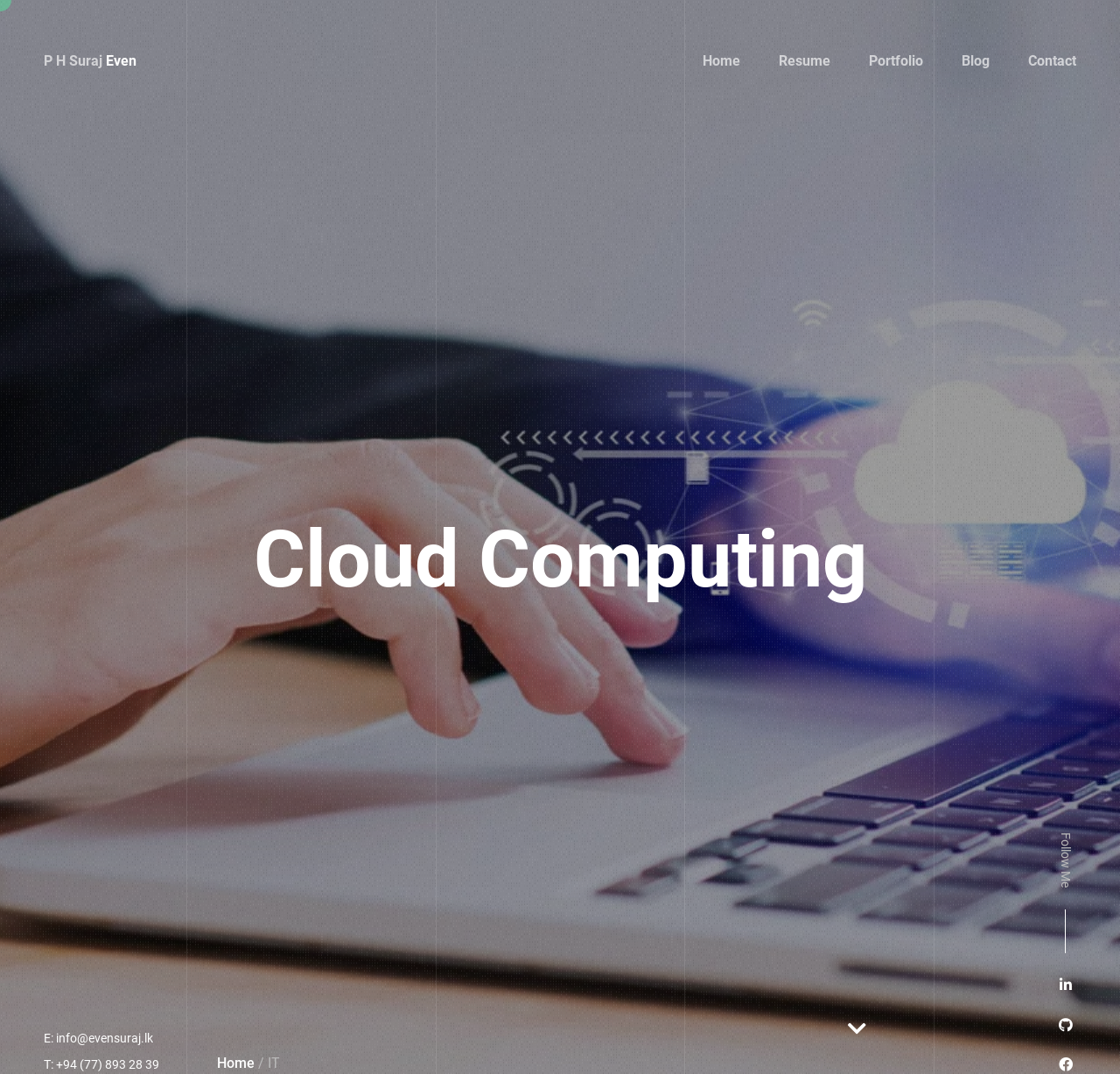Please provide the bounding box coordinate of the region that matches the element description: HomeHome. Coordinates should be in the format (top-left x, top-left y, bottom-right x, bottom-right y) and all values should be between 0 and 1.

[0.627, 0.041, 0.661, 0.073]